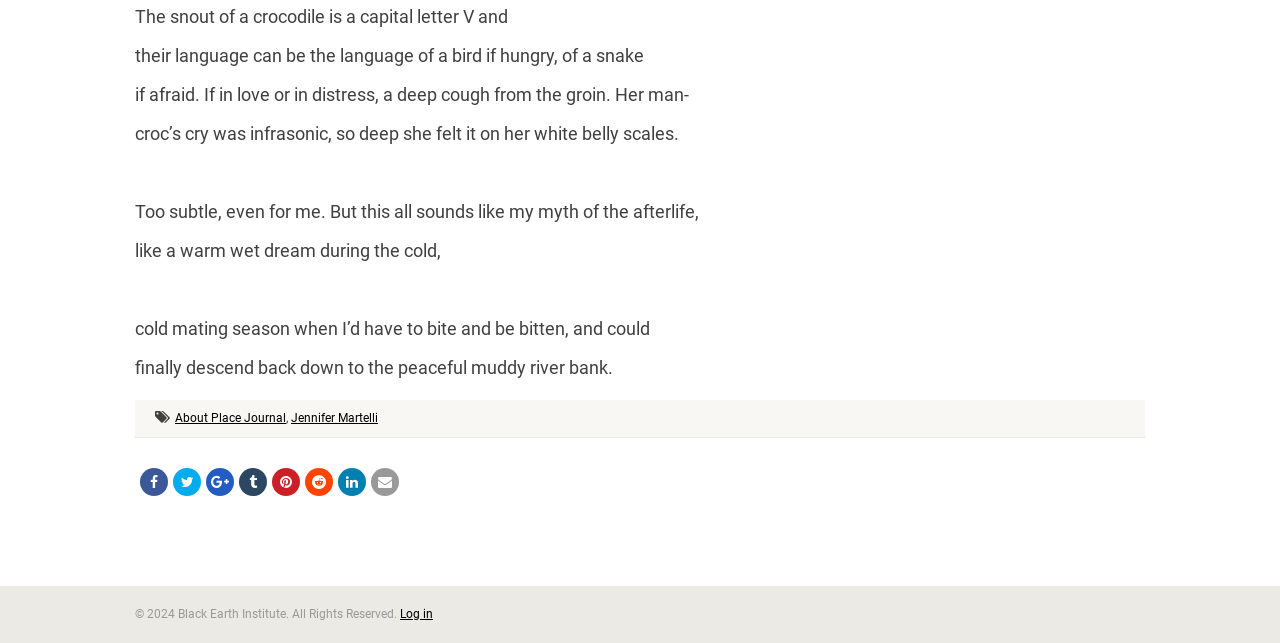Use a single word or phrase to answer the question: 
Who is the author of this text?

Jennifer Martelli